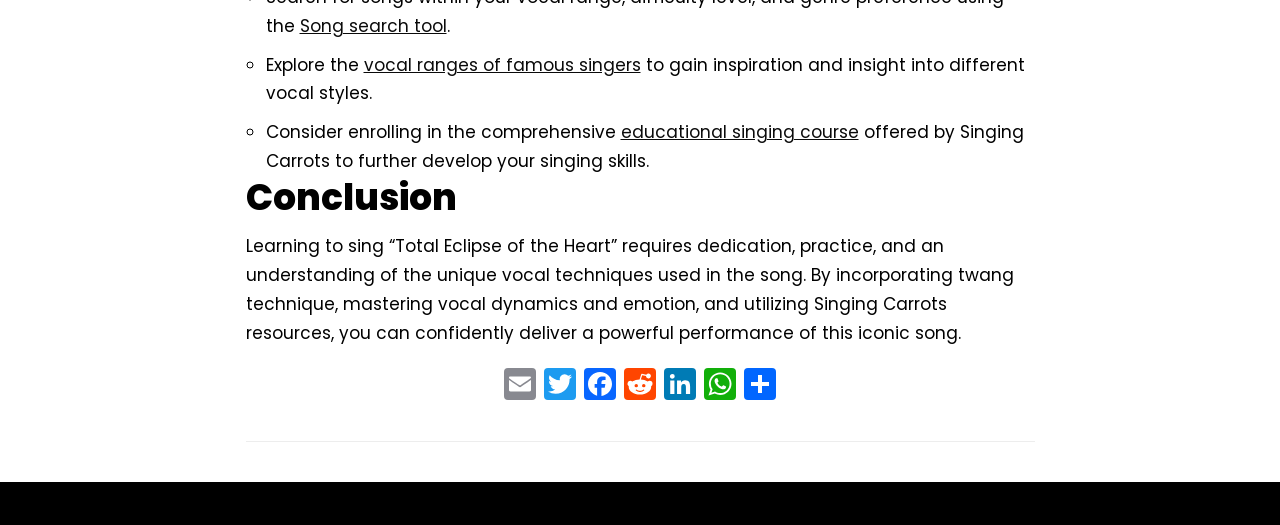Please determine the bounding box coordinates of the clickable area required to carry out the following instruction: "Search for songs". The coordinates must be four float numbers between 0 and 1, represented as [left, top, right, bottom].

[0.234, 0.026, 0.349, 0.072]